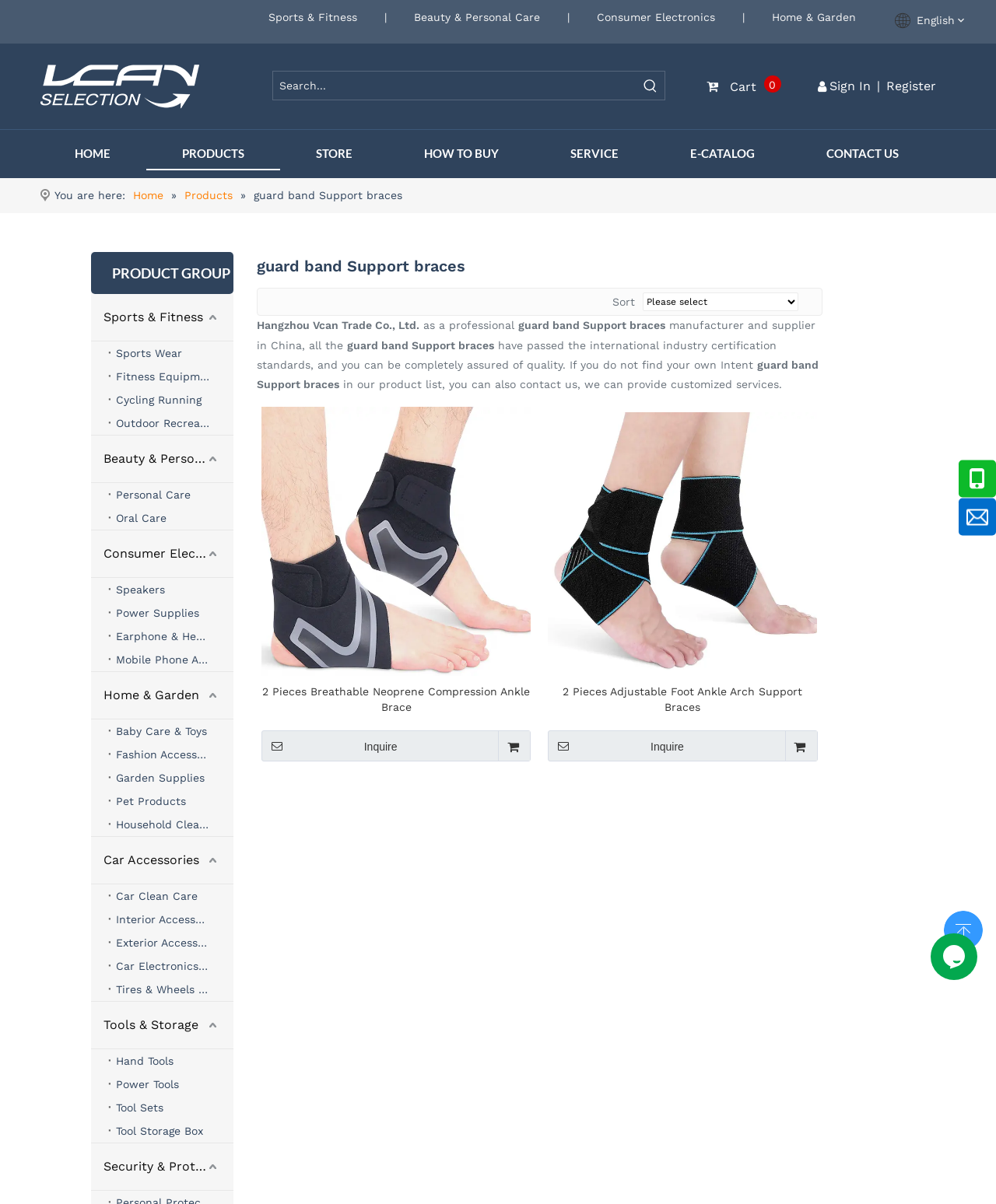Highlight the bounding box coordinates of the element you need to click to perform the following instruction: "Click on the 'Sports & Fitness' link."

[0.27, 0.009, 0.359, 0.019]